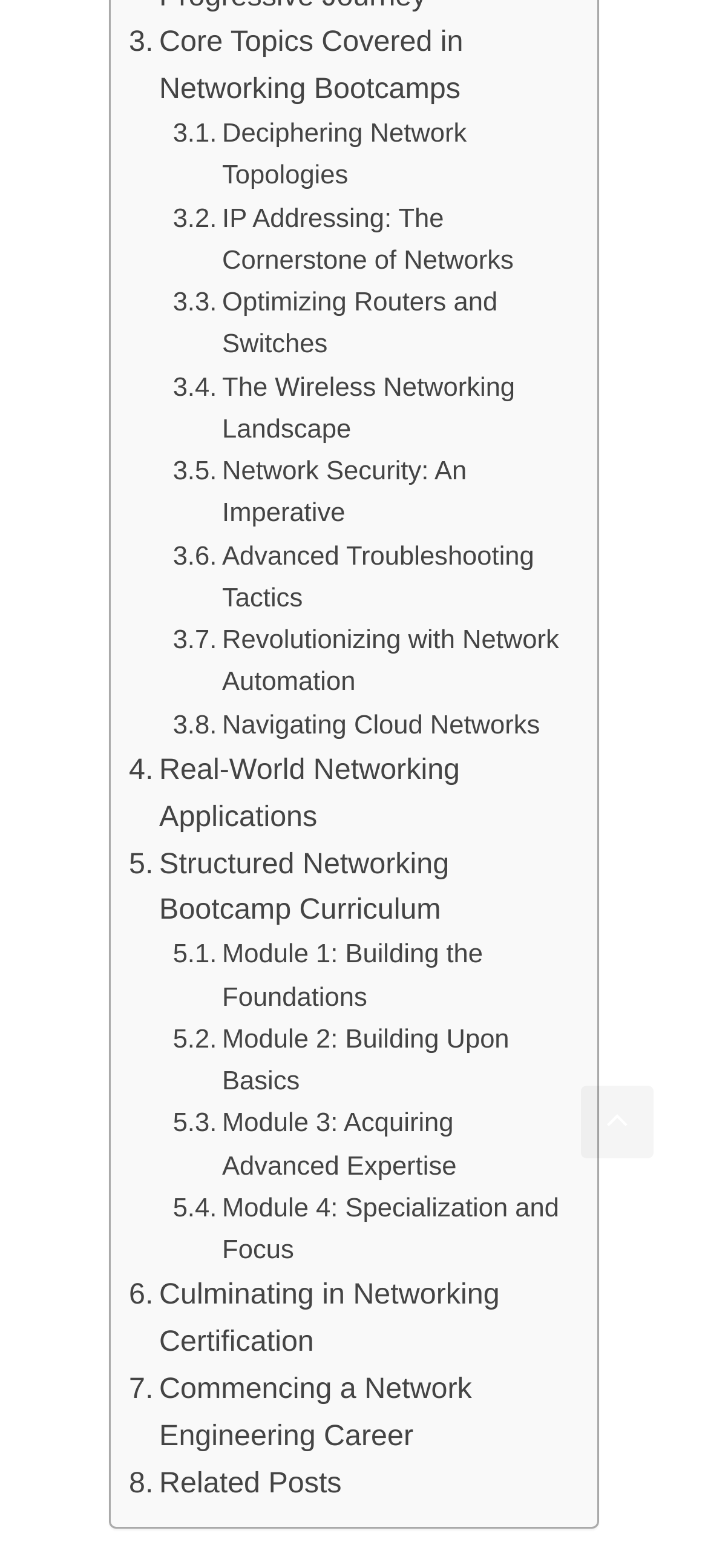Respond to the question below with a single word or phrase:
What is the topic related to network security?

Network Security: An Imperative